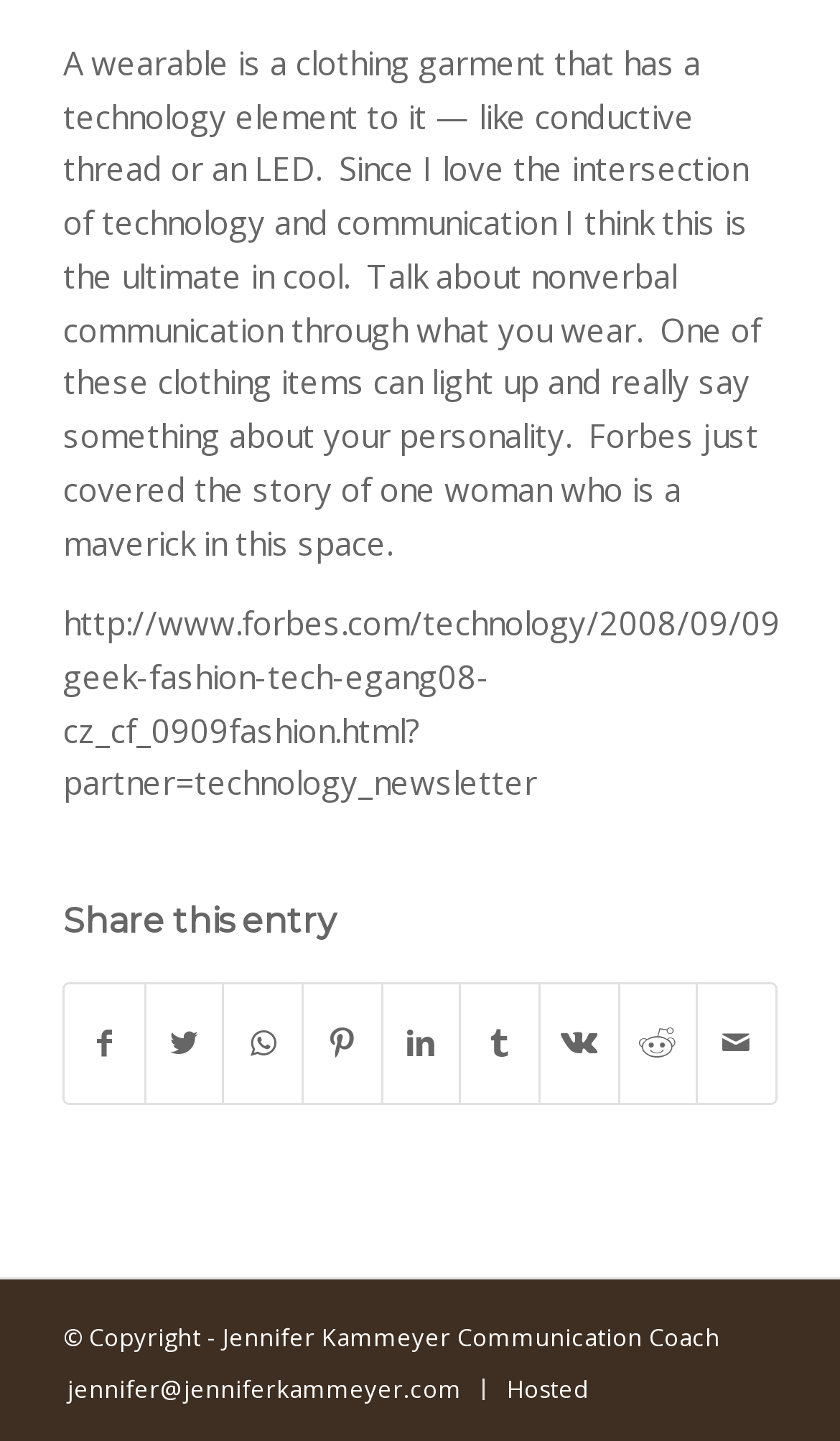Please determine the bounding box coordinates for the UI element described as: "Share on Reddit".

[0.737, 0.684, 0.829, 0.766]